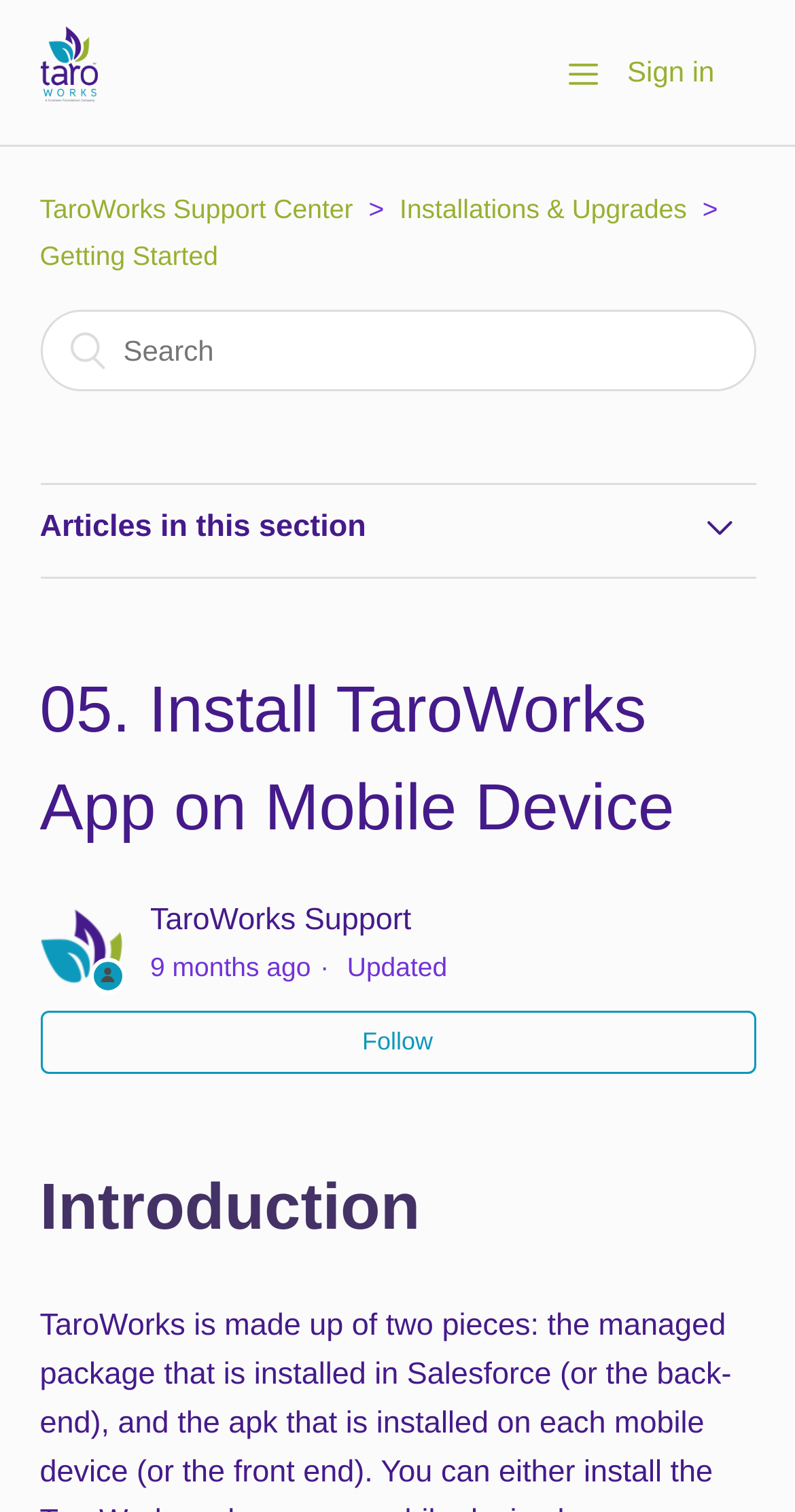Please extract and provide the main headline of the webpage.

05. Install TaroWorks App on Mobile Device